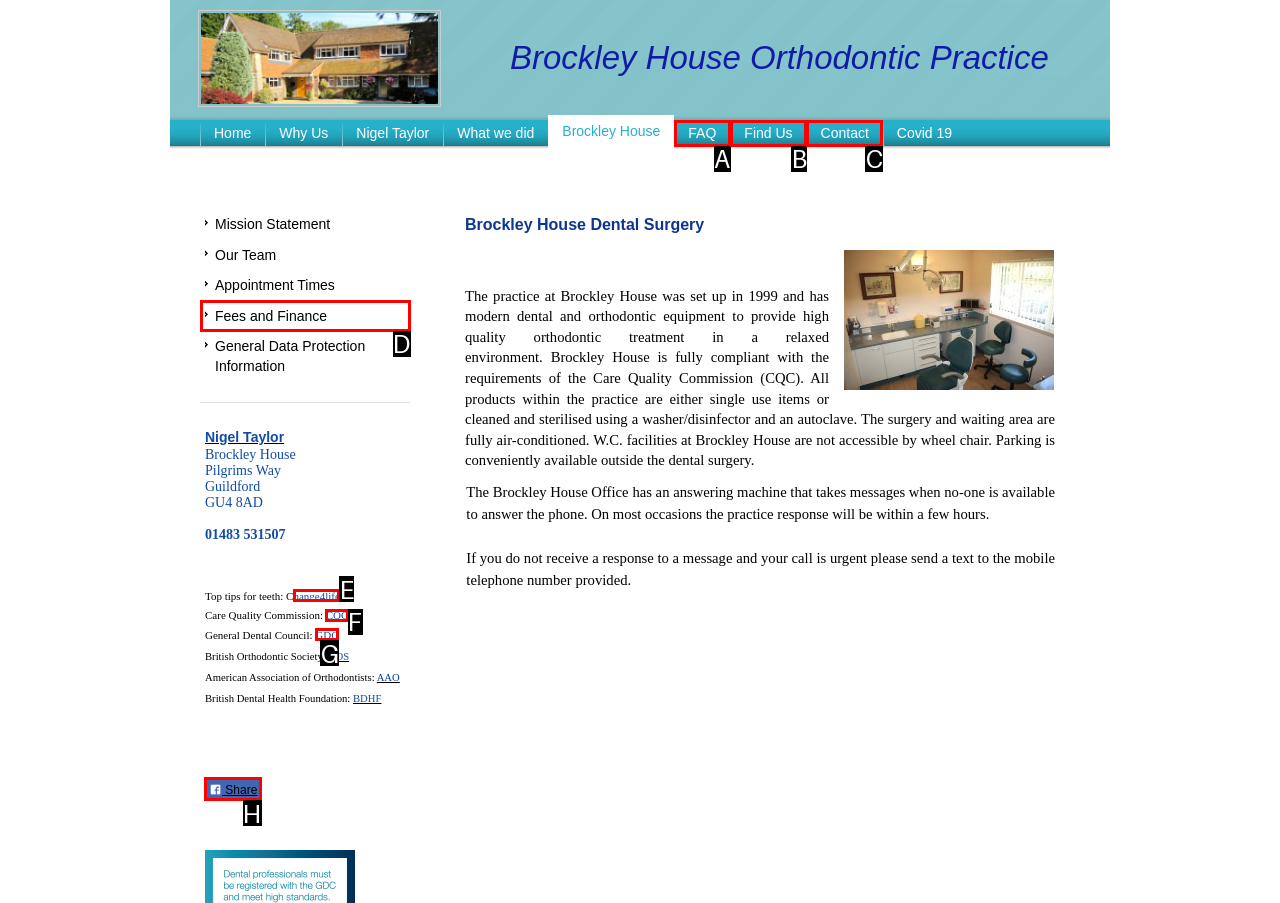Figure out which option to click to perform the following task: Click the 'Share' link
Provide the letter of the correct option in your response.

H